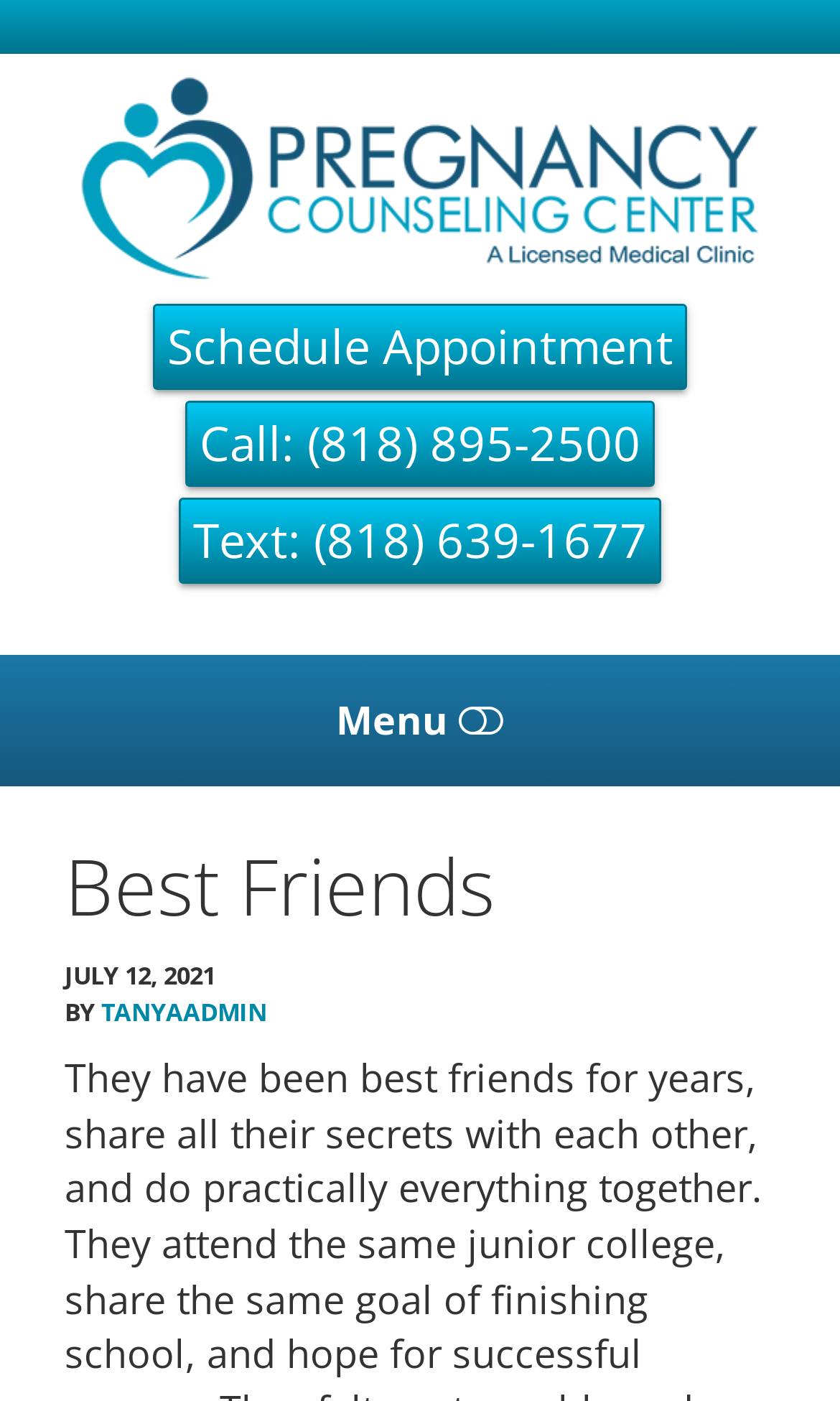Provide the bounding box coordinates of the HTML element this sentence describes: "Parenting and Adoption". The bounding box coordinates consist of four float numbers between 0 and 1, i.e., [left, top, right, bottom].

[0.118, 0.9, 0.974, 0.983]